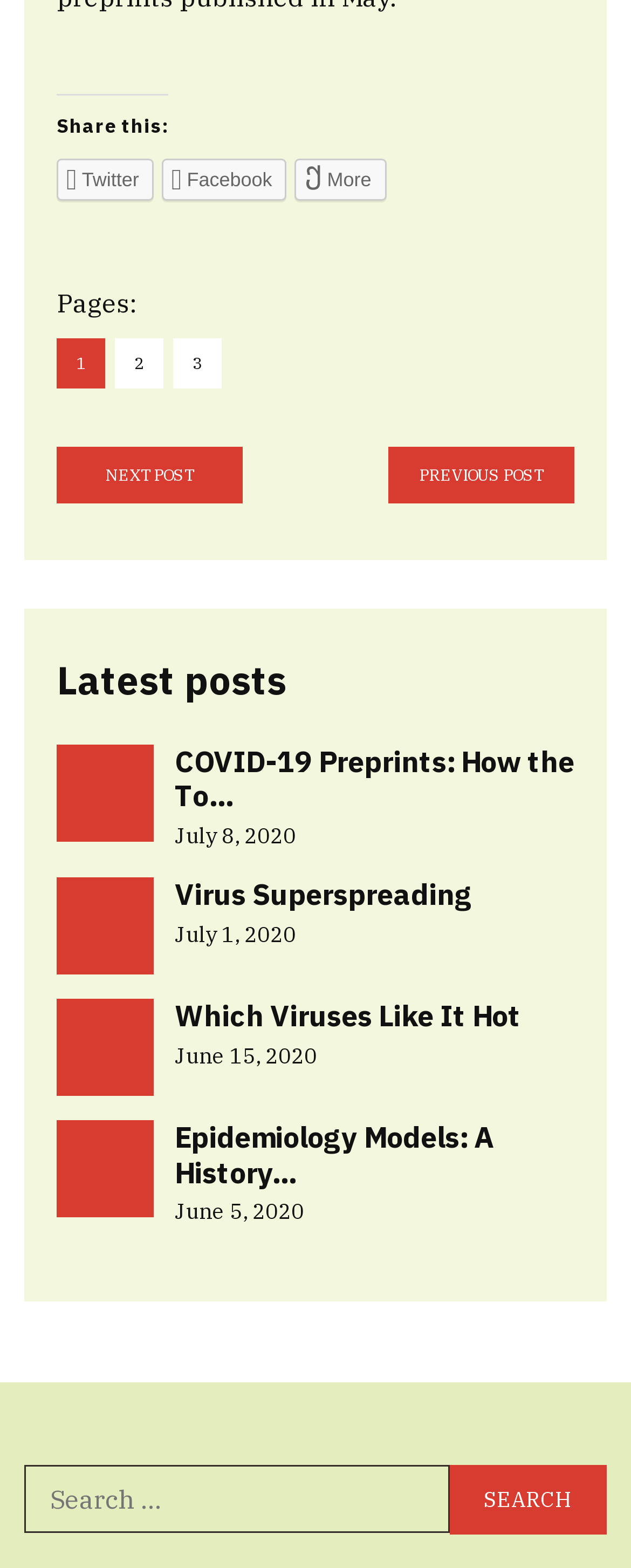Please respond to the question using a single word or phrase:
How many posts are displayed on this page?

5